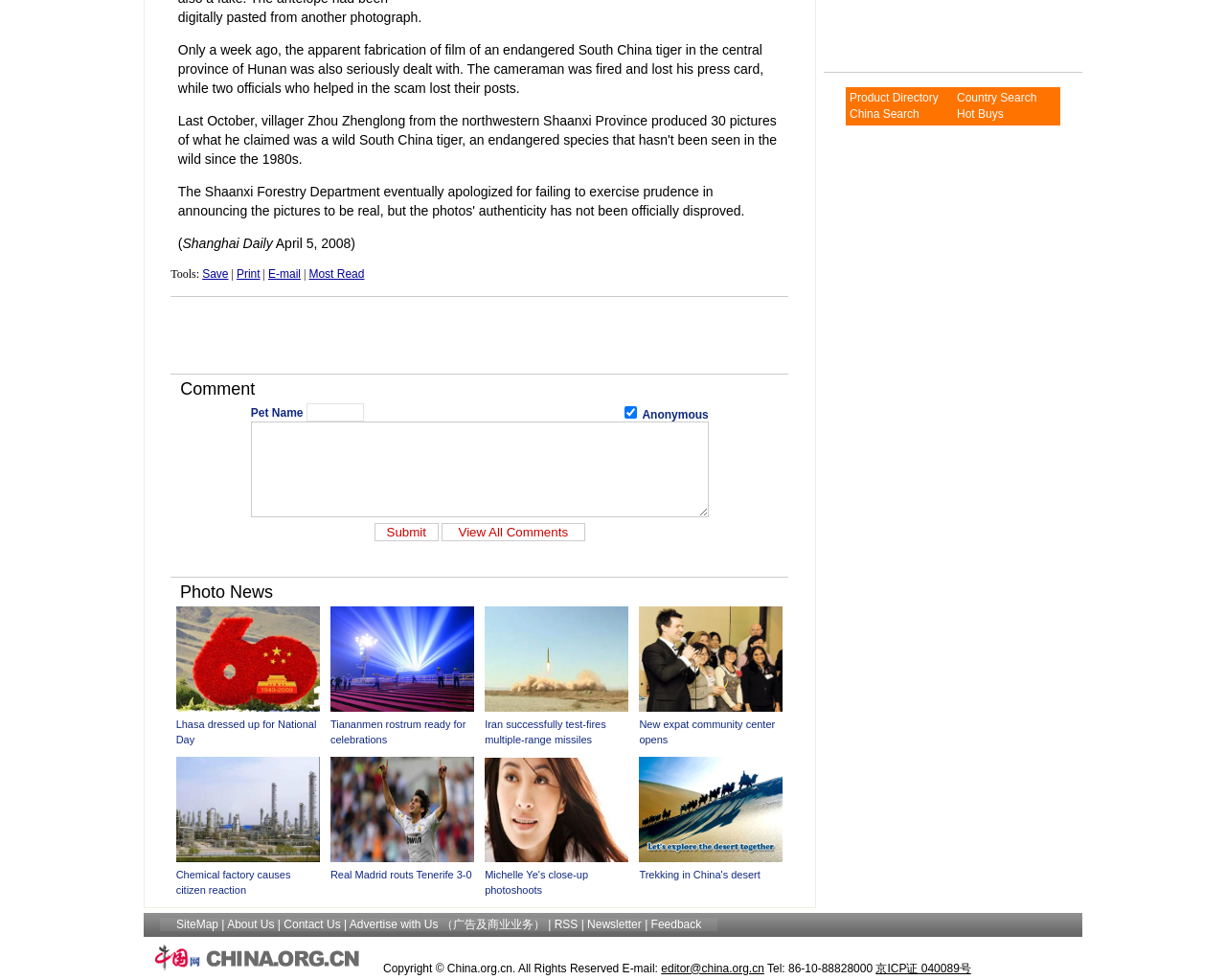Find the bounding box coordinates for the UI element that matches this description: "parent_node: Pet Name name="author"".

[0.25, 0.412, 0.297, 0.43]